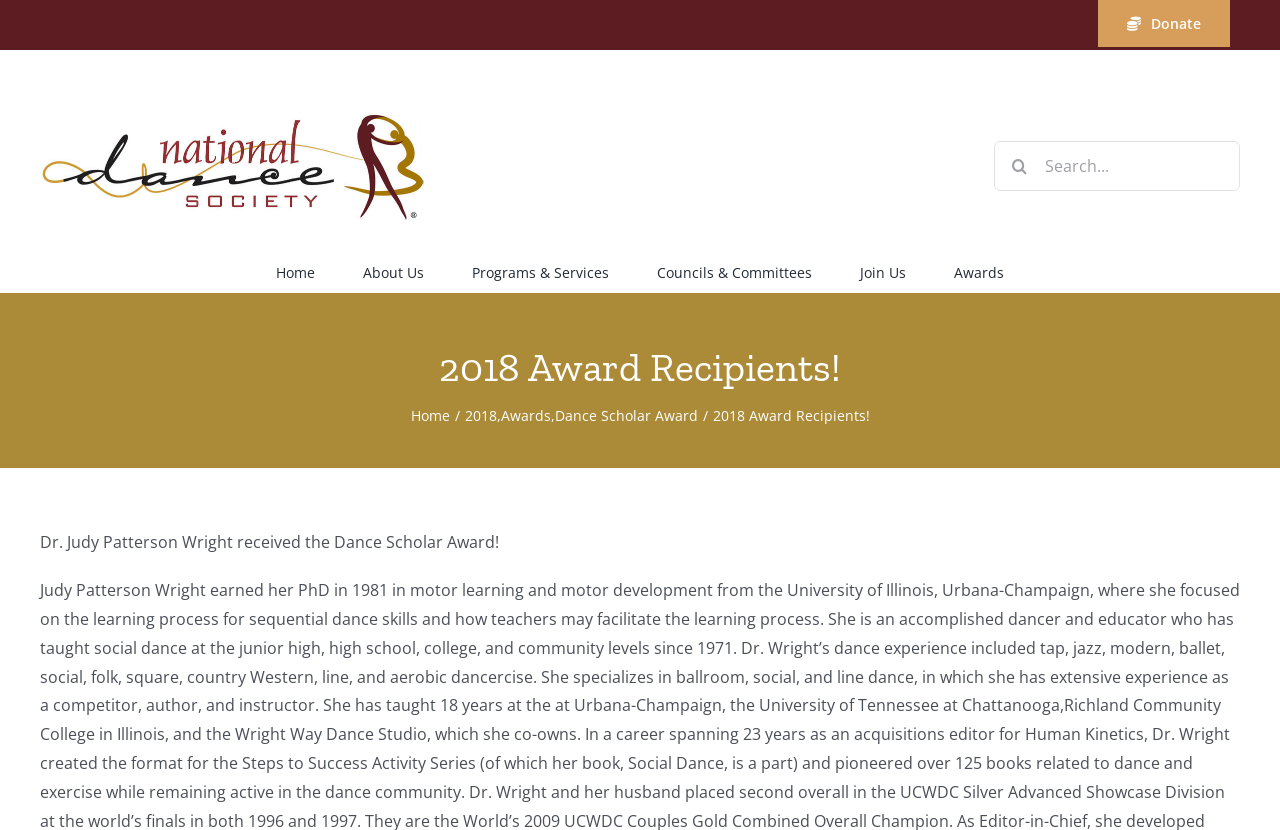What is the name of the award Dr. Judy Patterson Wright received?
Refer to the image and offer an in-depth and detailed answer to the question.

The answer can be found in the StaticText element with the text 'Dr. Judy Patterson Wright received the Dance Scholar Award!' which is a child element of the region 'Page Title Bar'.